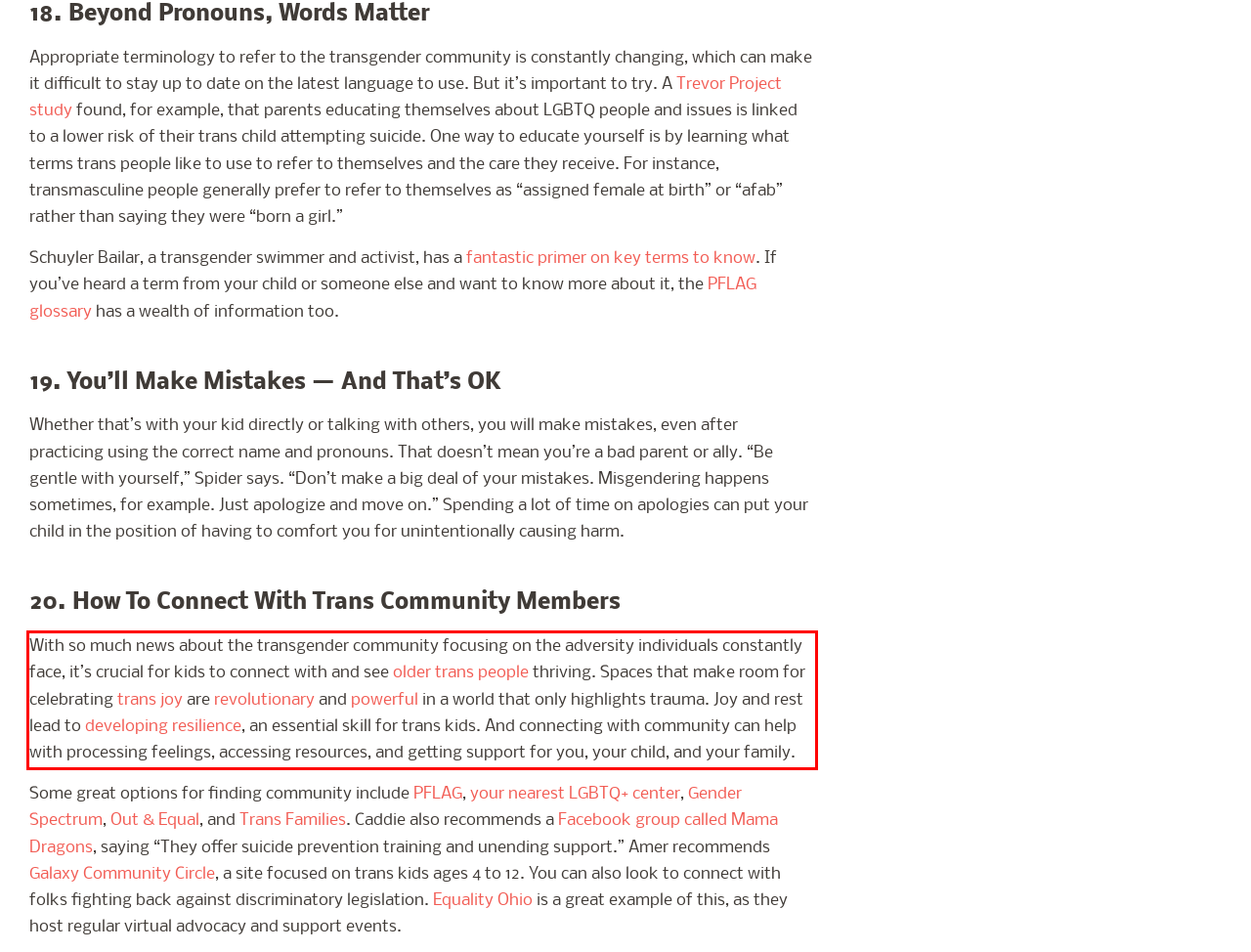Please analyze the provided webpage screenshot and perform OCR to extract the text content from the red rectangle bounding box.

With so much news about the transgender community focusing on the adversity individuals constantly face, it’s crucial for kids to connect with and see older trans people thriving. Spaces that make room for celebrating trans joy are revolutionary and powerful in a world that only highlights trauma. Joy and rest lead to developing resilience, an essential skill for trans kids. And connecting with community can help with processing feelings, accessing resources, and getting support for you, your child, and your family.